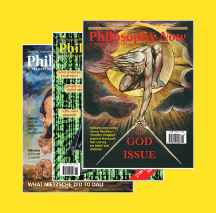Give a short answer using one word or phrase for the question:
How many magazine covers are displayed?

Three